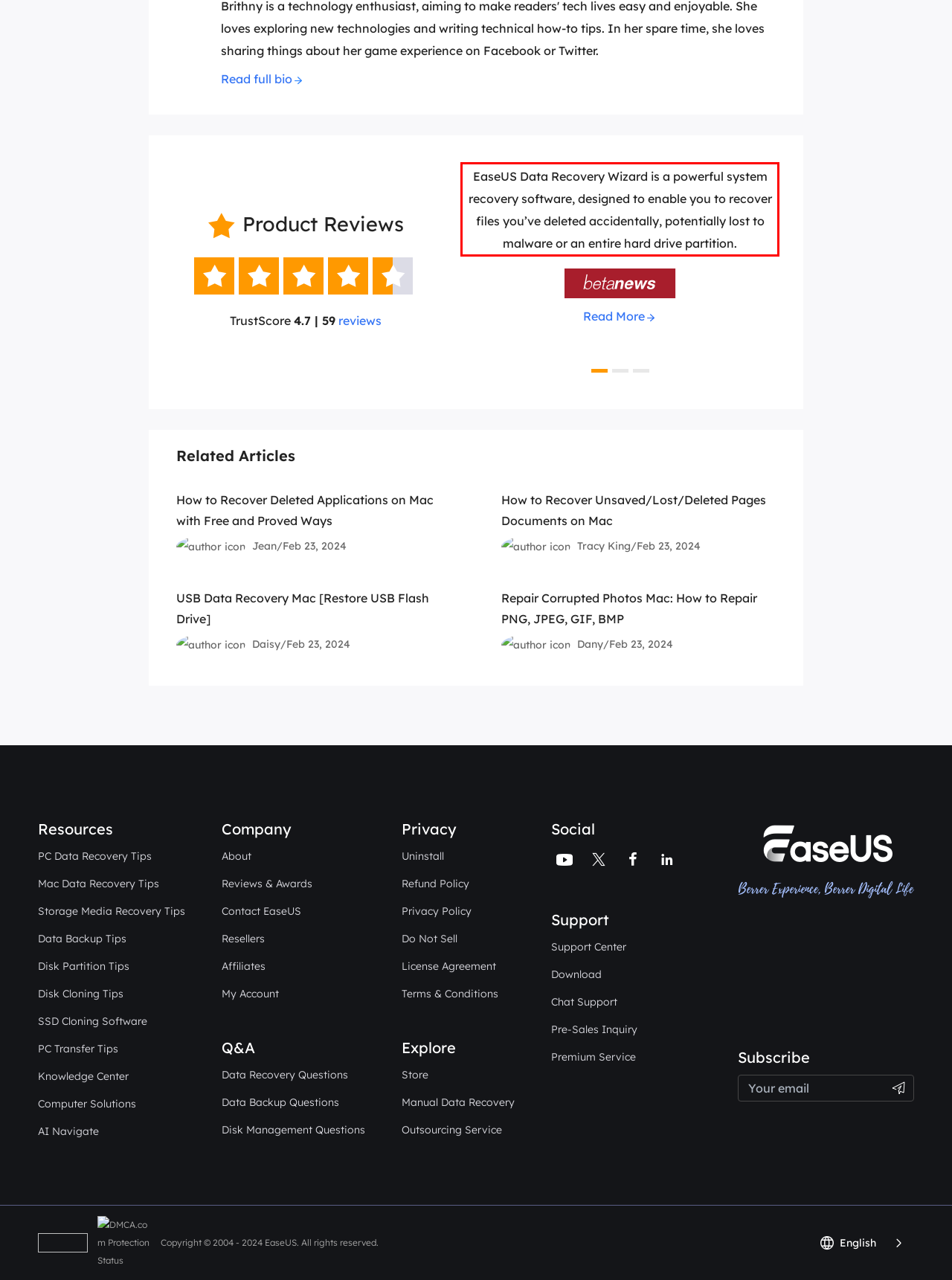You are provided with a screenshot of a webpage that includes a red bounding box. Extract and generate the text content found within the red bounding box.

EaseUS Data Recovery Wizard is a powerful system recovery software, designed to enable you to recover files you’ve deleted accidentally, potentially lost to malware or an entire hard drive partition.